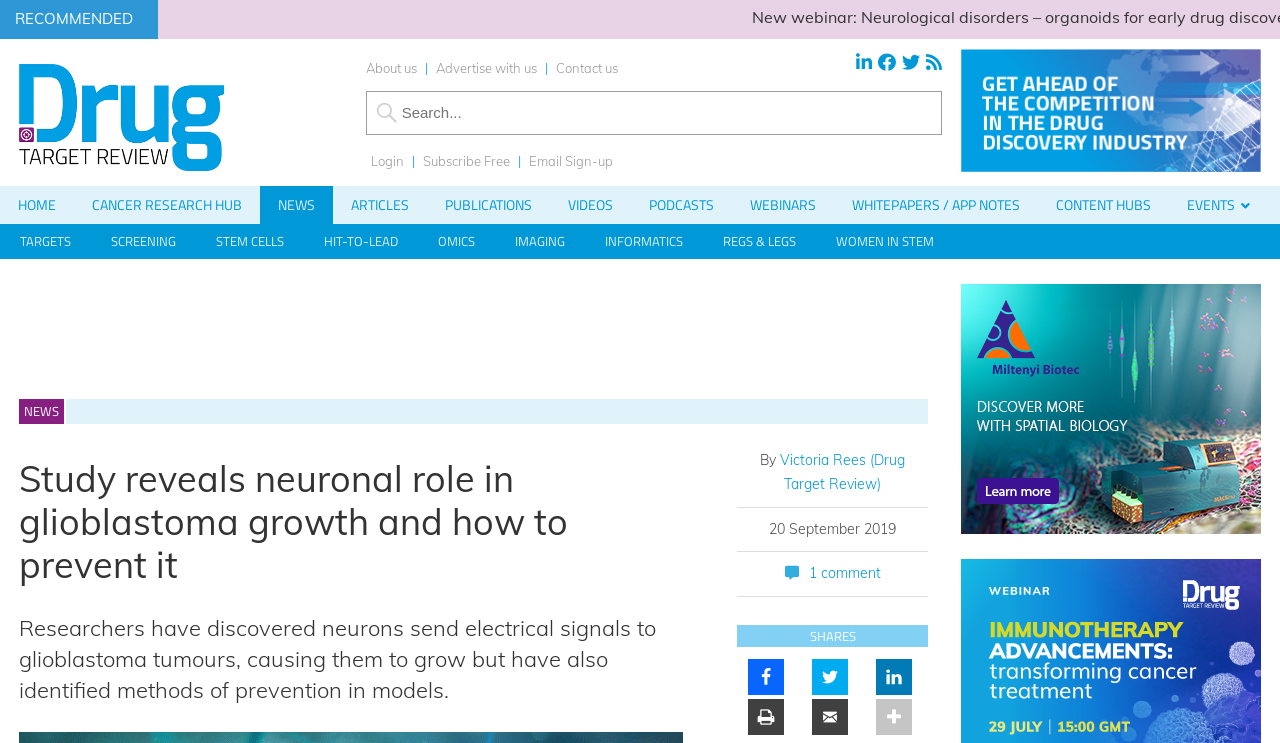Answer the following inquiry with a single word or phrase:
What is the name of the company advertised on the webpage?

Miltentyi Biotech